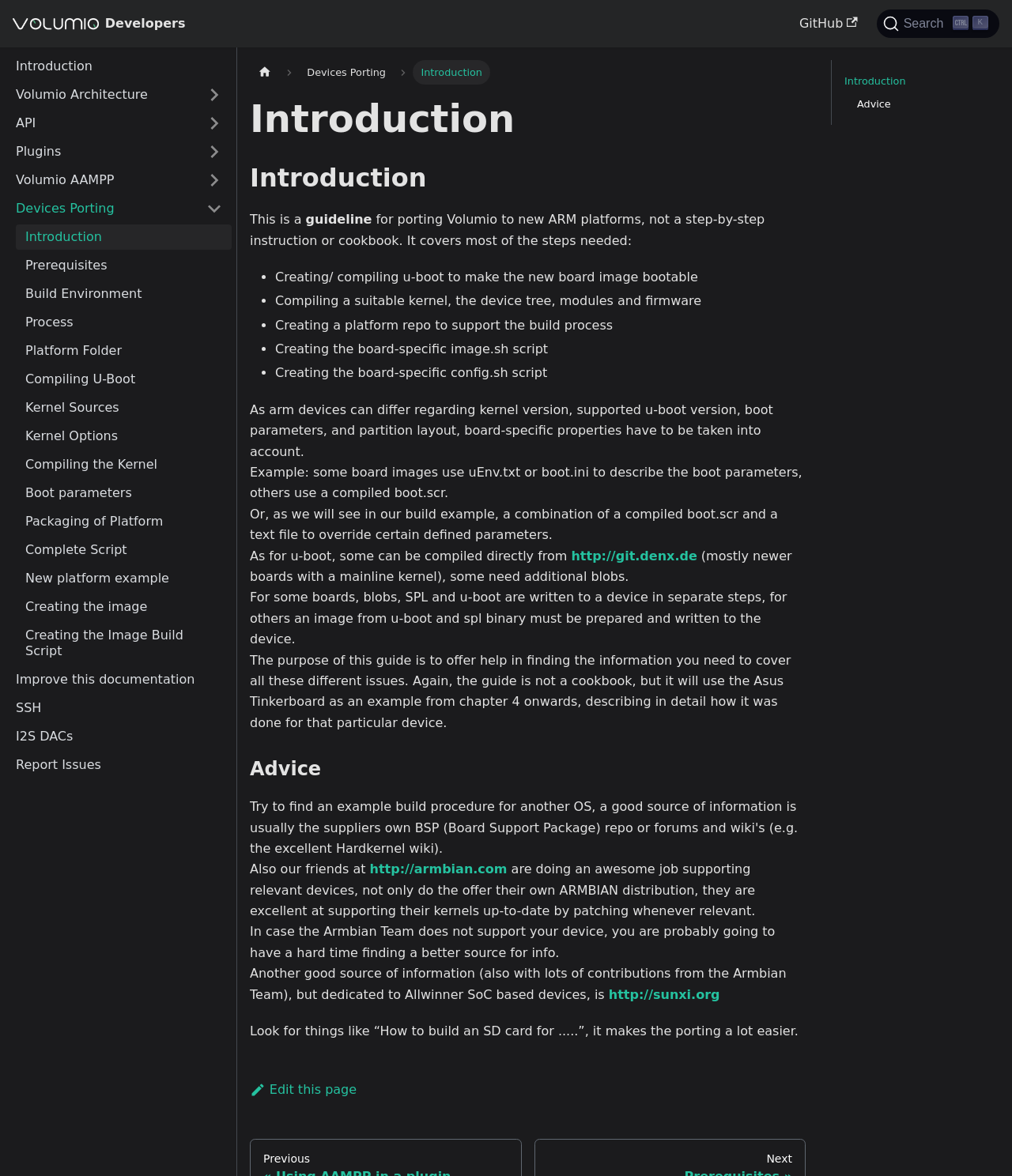Could you highlight the region that needs to be clicked to execute the instruction: "Click the Volumio logo"?

[0.012, 0.009, 0.097, 0.031]